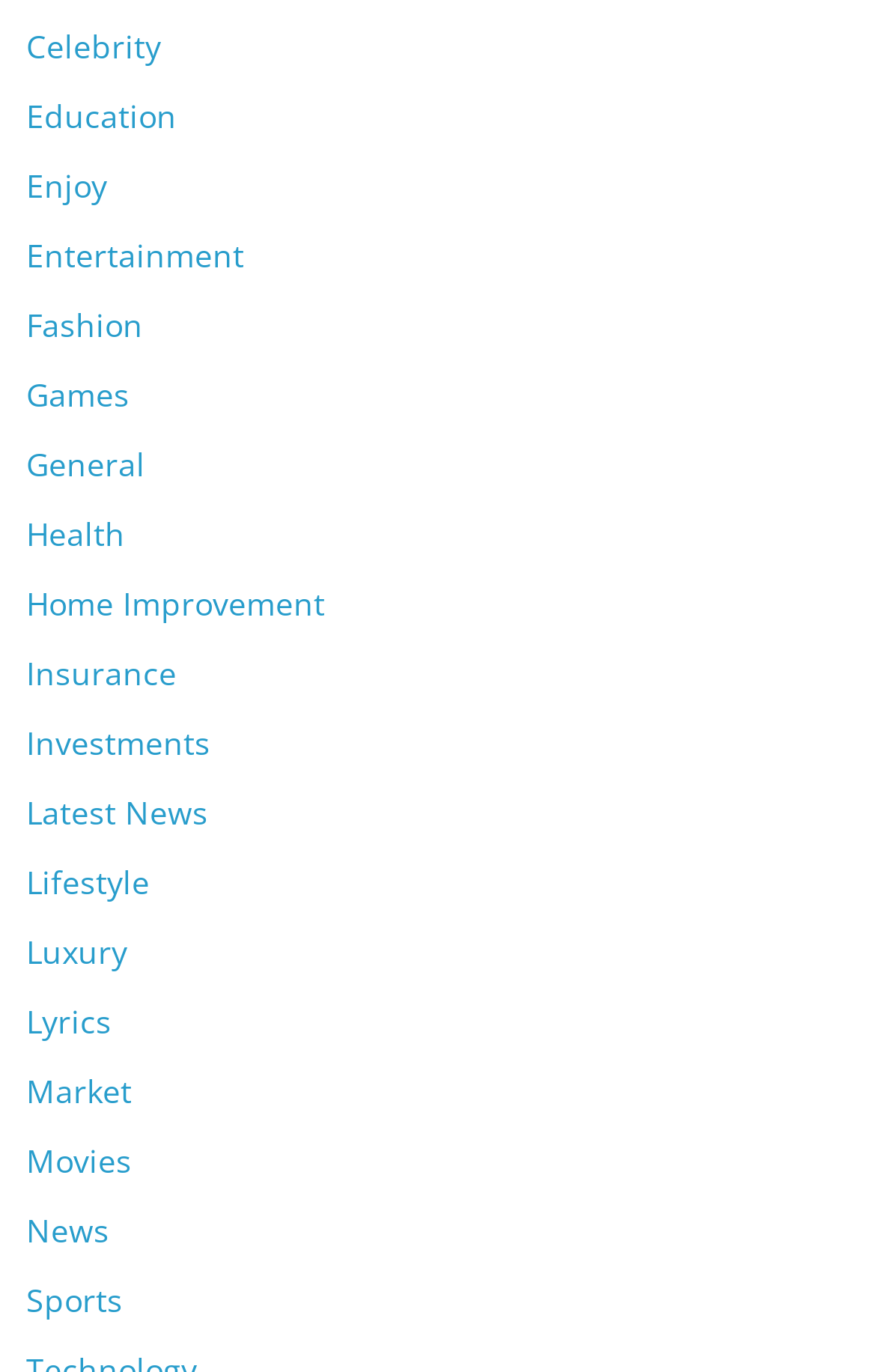Please identify the bounding box coordinates of the area that needs to be clicked to follow this instruction: "Read Latest News".

[0.03, 0.577, 0.238, 0.608]